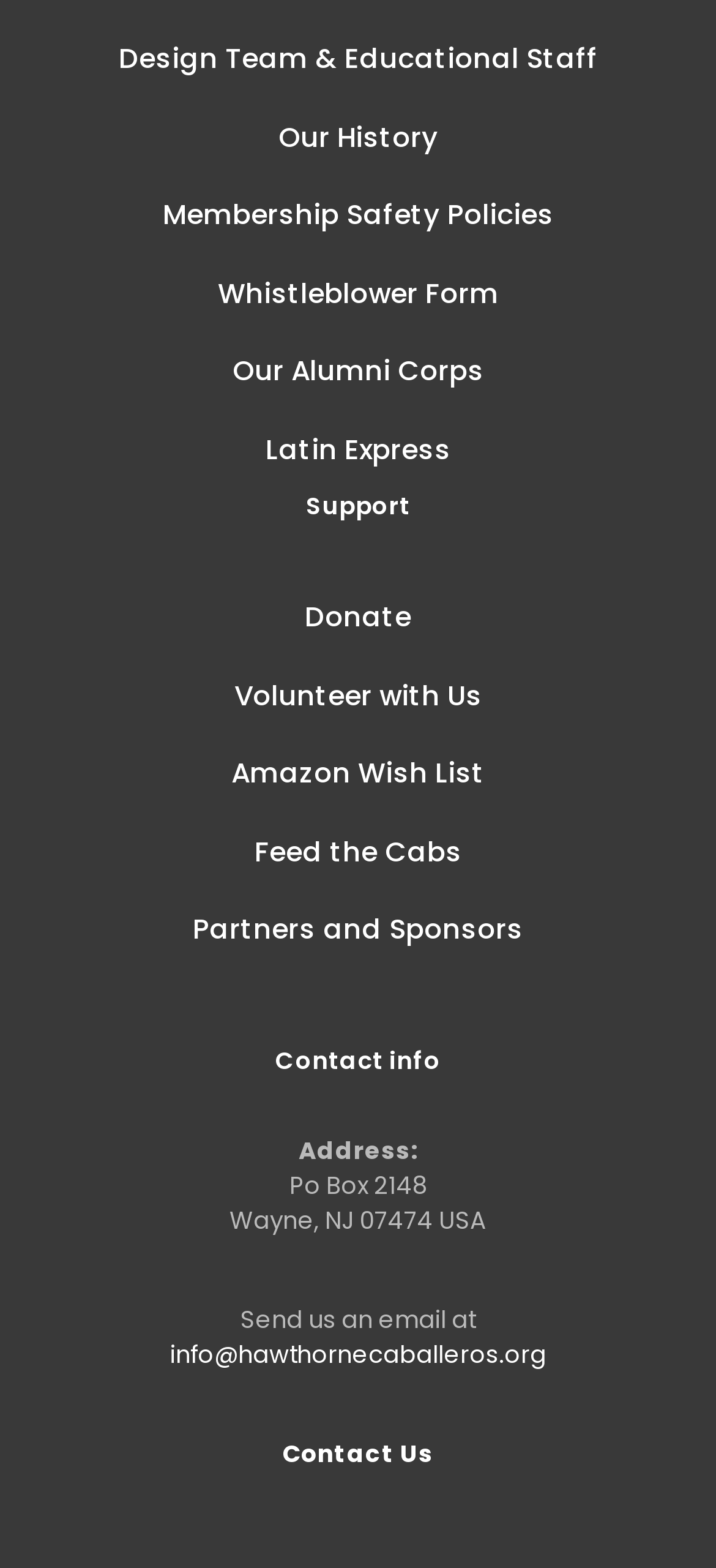Please provide the bounding box coordinates for the element that needs to be clicked to perform the following instruction: "Contact Us". The coordinates should be given as four float numbers between 0 and 1, i.e., [left, top, right, bottom].

[0.395, 0.916, 0.605, 0.938]